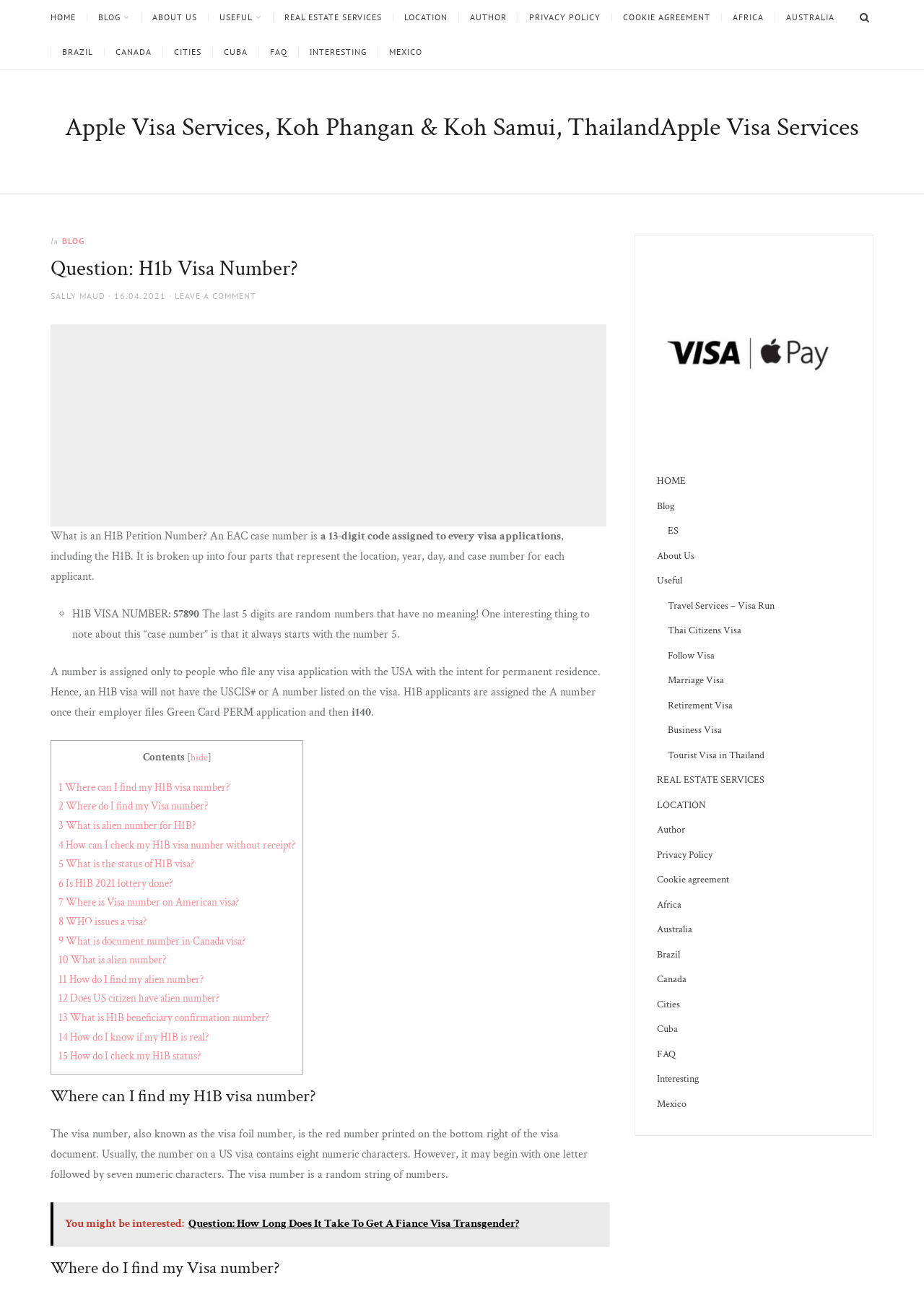Please mark the bounding box coordinates of the area that should be clicked to carry out the instruction: "Check the contents of the article".

[0.154, 0.582, 0.2, 0.593]